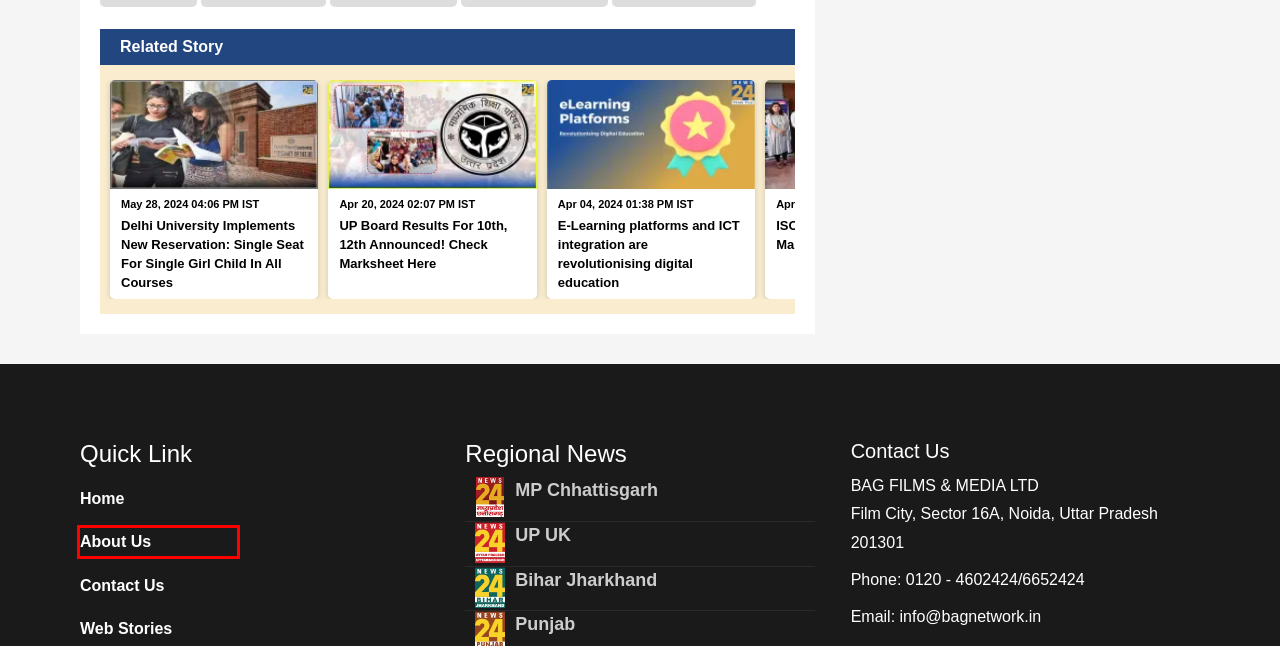You have been given a screenshot of a webpage, where a red bounding box surrounds a UI element. Identify the best matching webpage description for the page that loads after the element in the bounding box is clicked. Options include:
A. E-Learning platforms and ICT integration are revolutionising digital education
B. Woman Receives Bank Statements Instead of Printout on blinkit
C. Delhi University Implements New Reservation For Single Girl Child
D. About Us - News24
E. ISOMES Signs MoU With K. R Mangalam University
F. Contact Us - News24
G. UP Board Results For 10th, 12th Announced! Check Here
H. Bihar Board Class 10 Result 2024 Announced! Check Here

D